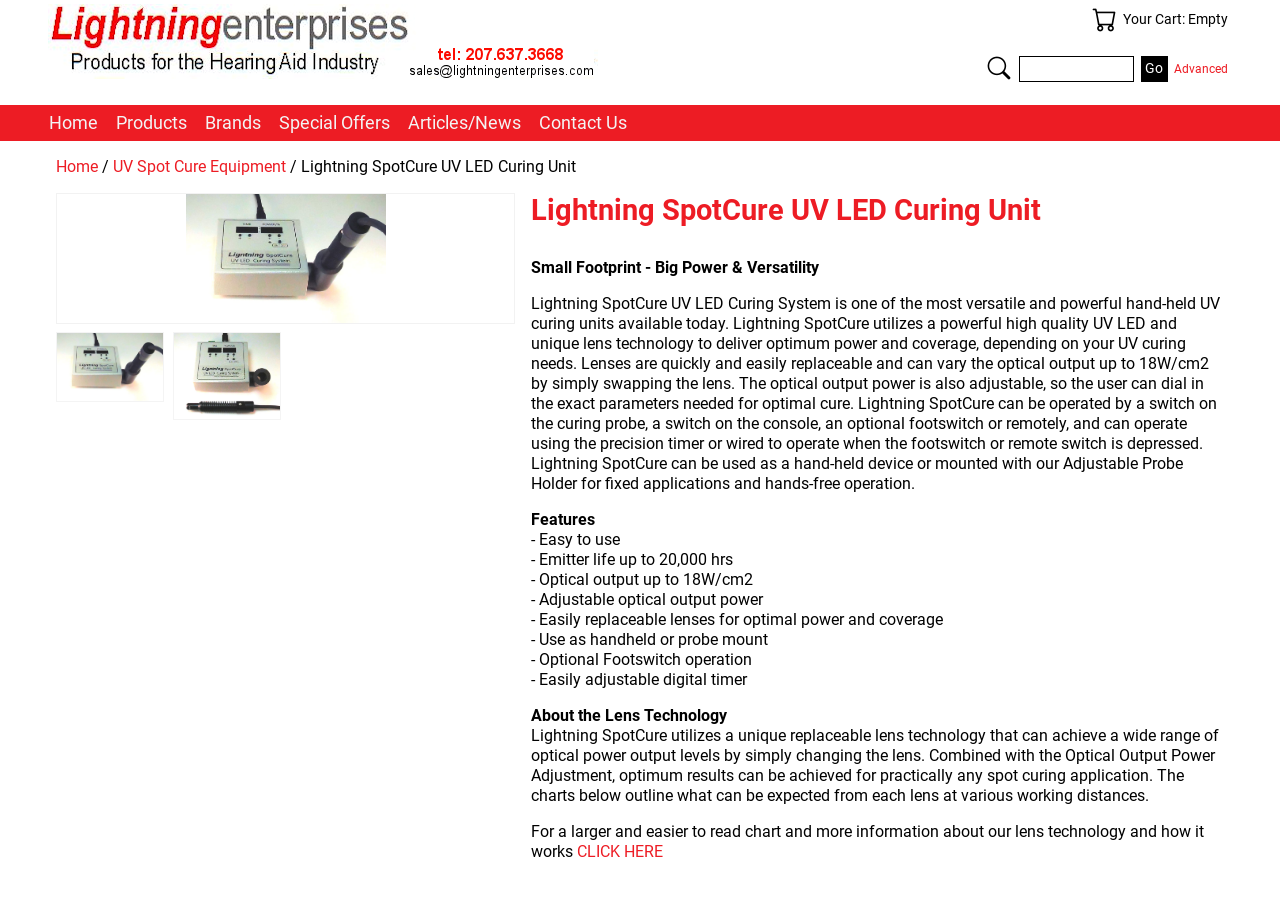Given the element description, predict the bounding box coordinates in the format (top-left x, top-left y, bottom-right x, bottom-right y). Make sure all values are between 0 and 1. Here is the element description: parent_node: Advanced name="SUBMIT" value="Go"

[0.891, 0.062, 0.912, 0.091]